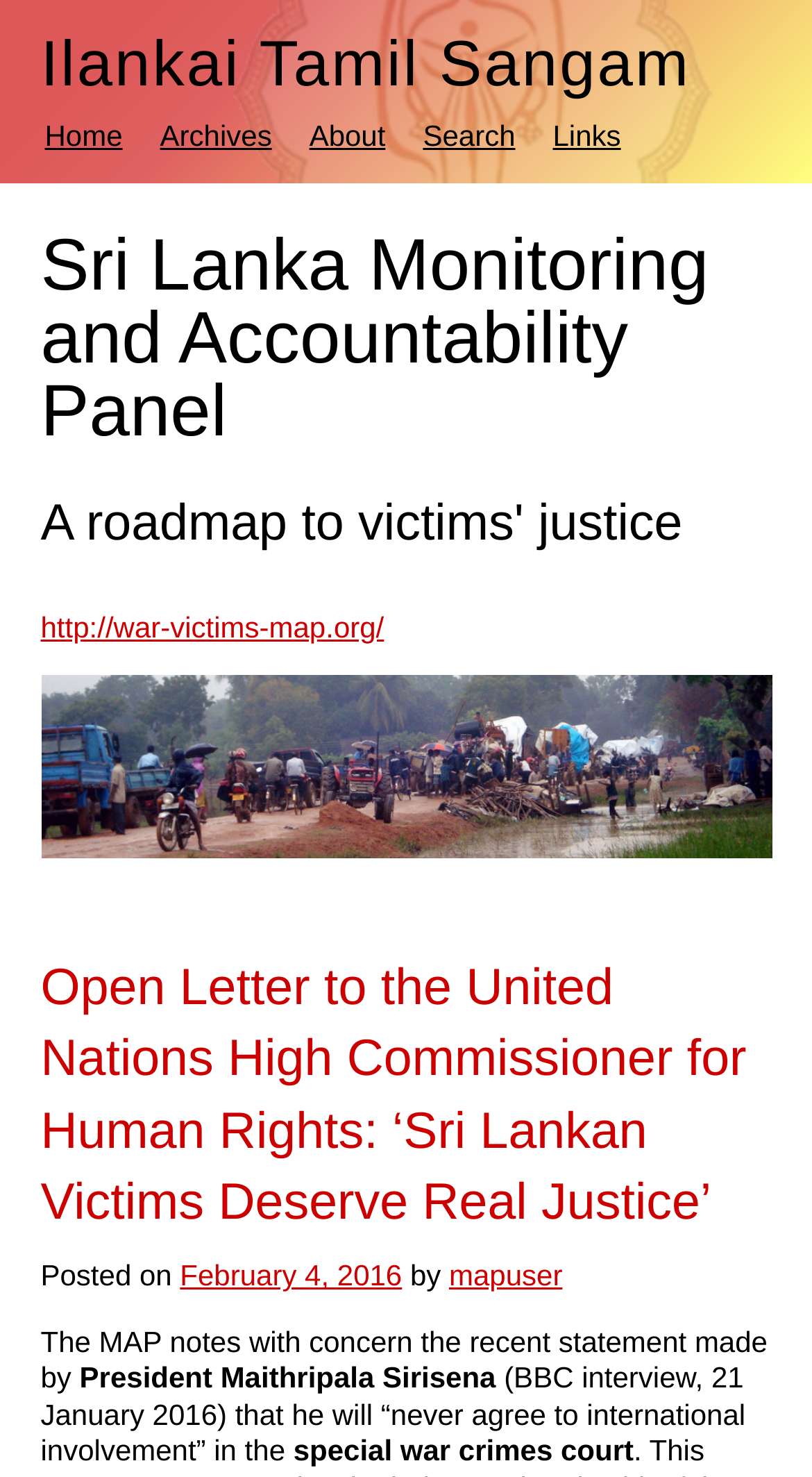Can you pinpoint the bounding box coordinates for the clickable element required for this instruction: "Go to the 'Ilankai Tamil Sangam' website"? The coordinates should be four float numbers between 0 and 1, i.e., [left, top, right, bottom].

[0.05, 0.018, 0.85, 0.068]